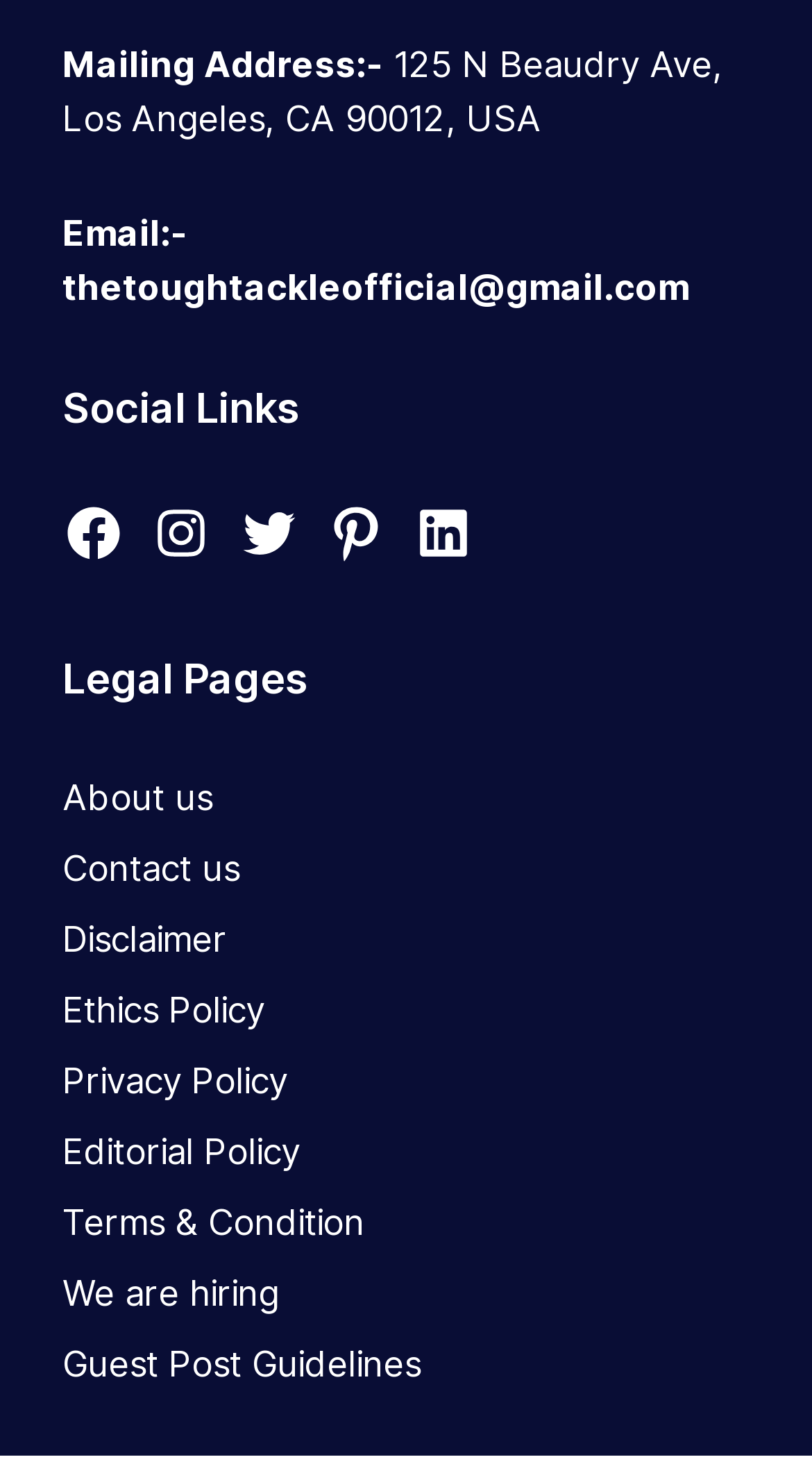Provide a short, one-word or phrase answer to the question below:
What are the legal pages linked on this webpage?

About us, Contact us, Disclaimer, Ethics Policy, Privacy Policy, Editorial Policy, Terms & Condition, We are hiring, Guest Post Guidelines